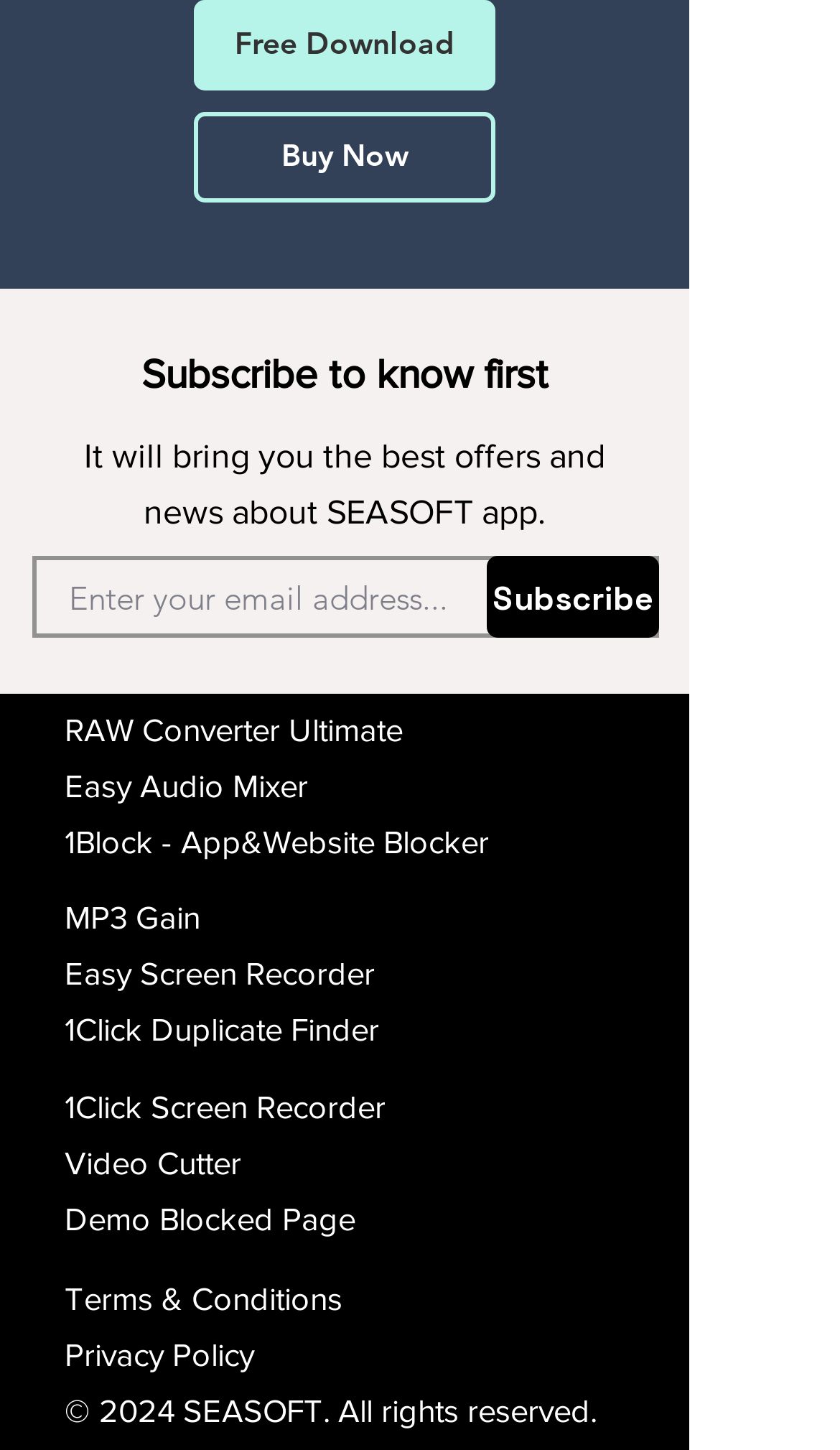Find the bounding box coordinates of the clickable area required to complete the following action: "Check the Terms & Conditions".

[0.077, 0.883, 0.408, 0.909]